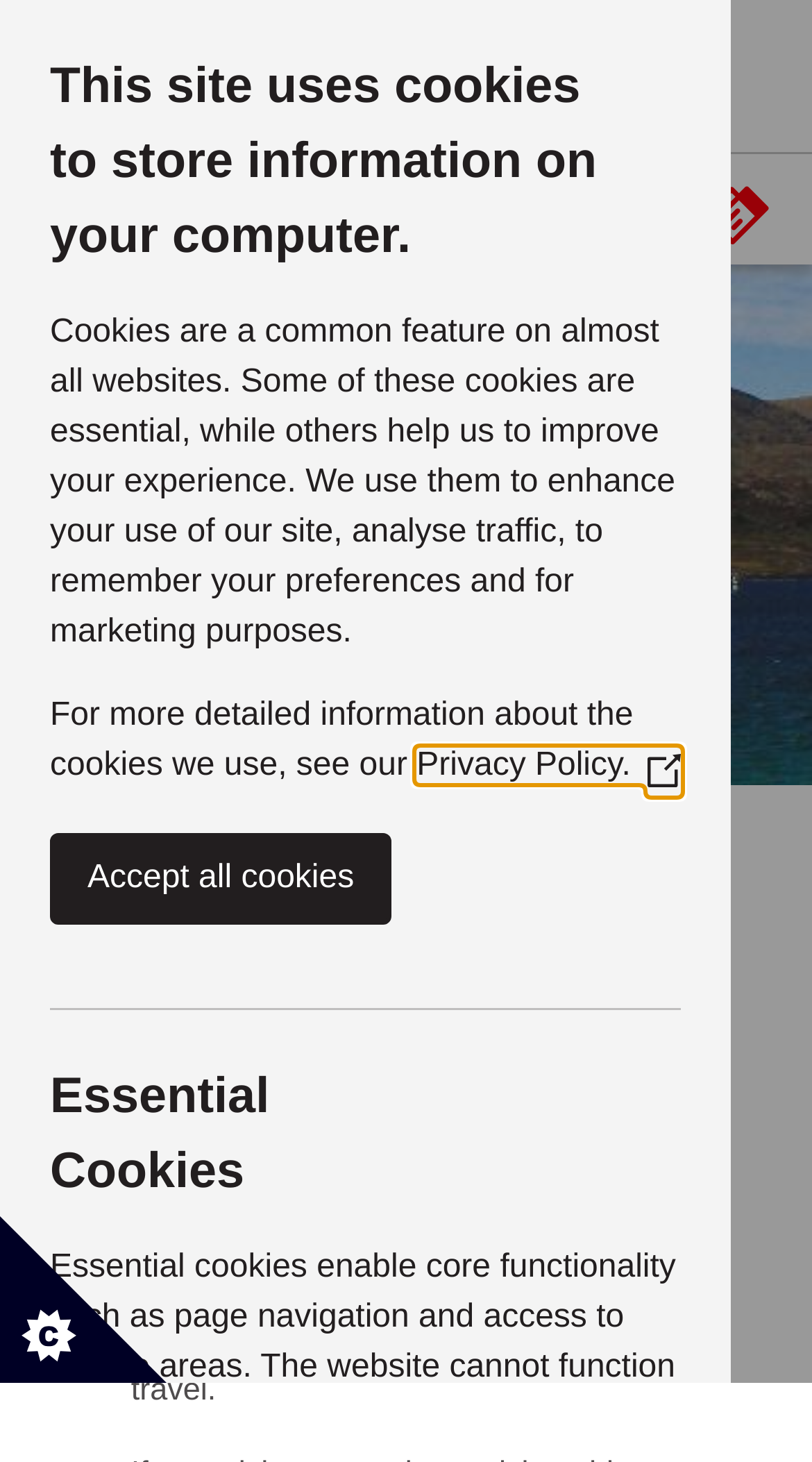Please provide the bounding box coordinates for the element that needs to be clicked to perform the following instruction: "Click the 'Menu' link". The coordinates should be given as four float numbers between 0 and 1, i.e., [left, top, right, bottom].

[0.0, 0.106, 0.2, 0.181]